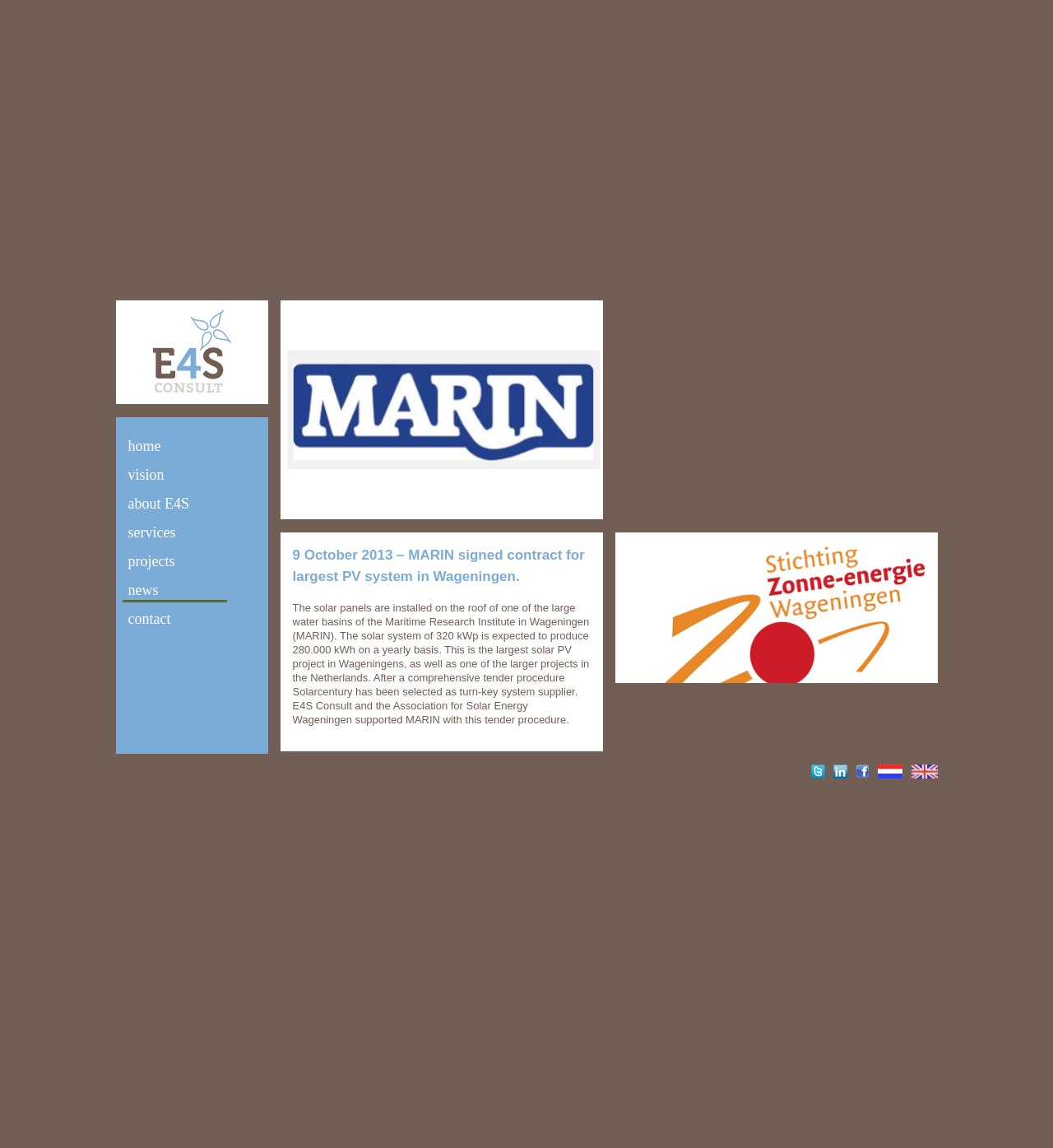Generate a comprehensive caption for the webpage you are viewing.

The webpage appears to be an article about MARIN signing a contract for the largest solar PV system in Wageningen. At the top, there is a complementary section with a link and an image. Below this, there is a navigation menu with links to "home", "vision", "about E4S", "services", "projects", "news", and "contact".

The main content of the page starts with a heading that announces the signing of the contract, followed by a paragraph of text that describes the project. The text explains that the solar panels will be installed on the roof of a water basin at the Maritime Research Institute in Wageningen and will produce 280,000 kWh of electricity per year.

To the right of the text, there is an image, and below the text, there is another image. Further down the page, there is a section with several links, each accompanied by a small image. These links appear to be social media links or other external links.

At the very bottom of the page, there is a content information section with a complementary section that contains several links, each with a small image.